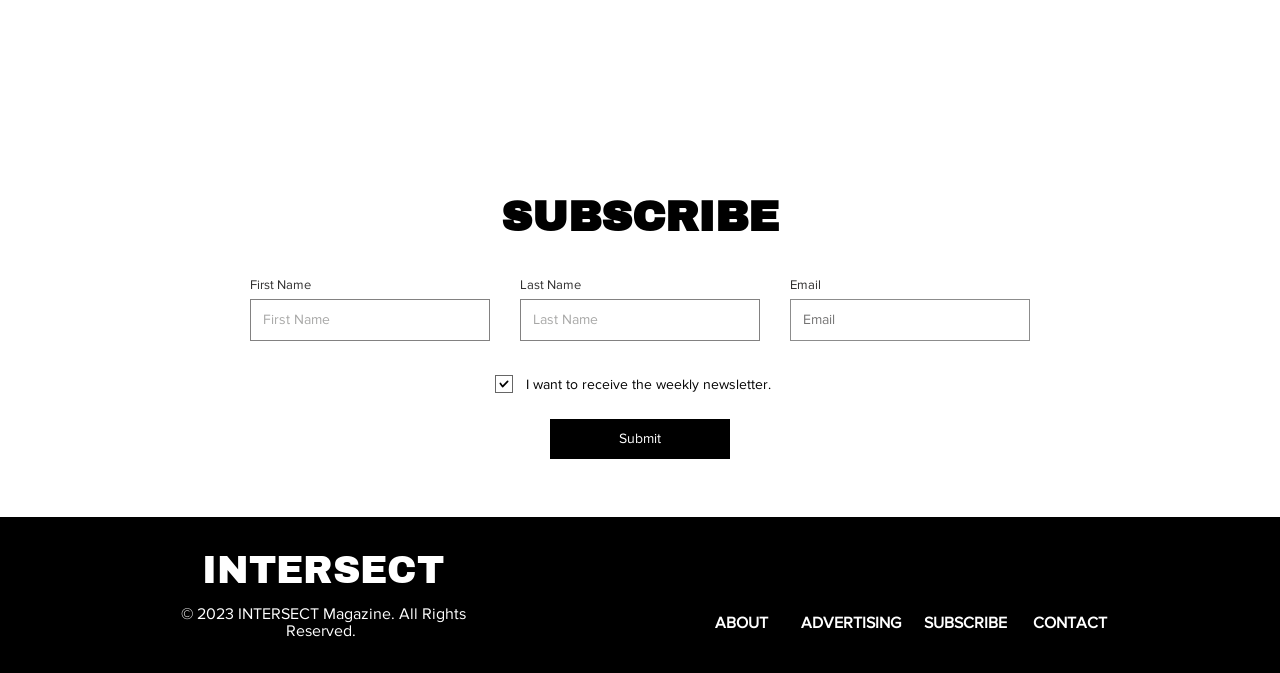Pinpoint the bounding box coordinates of the clickable element to carry out the following instruction: "Click the submit button."

[0.43, 0.623, 0.57, 0.682]